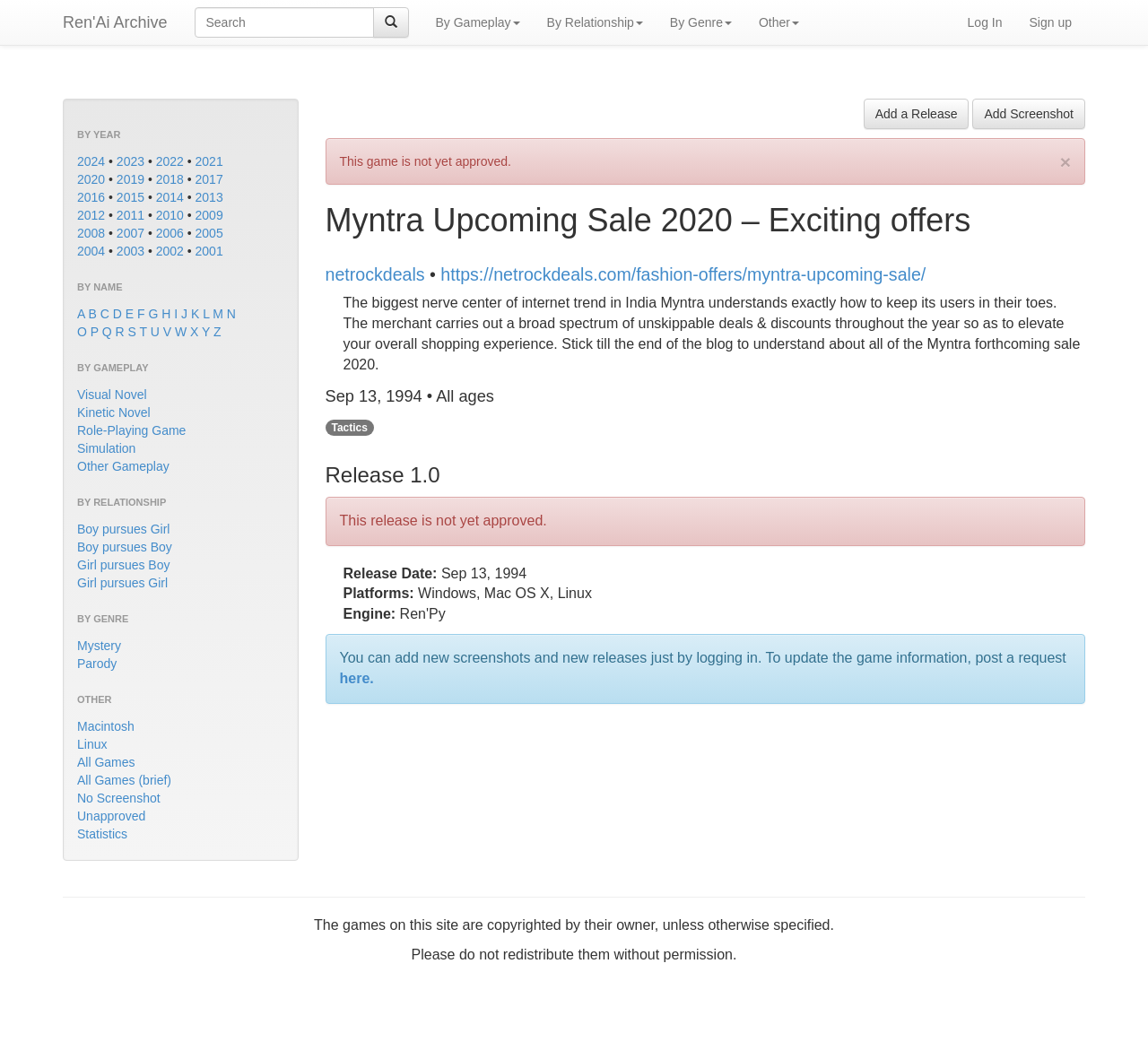Carefully examine the image and provide an in-depth answer to the question: What type of game is 'Visual Novel'?

Visual Novel is a type of gameplay, which is listed under the 'BY GAMEPLAY' category. It is a type of interactive fiction game that features anime-style artwork and branching storylines.